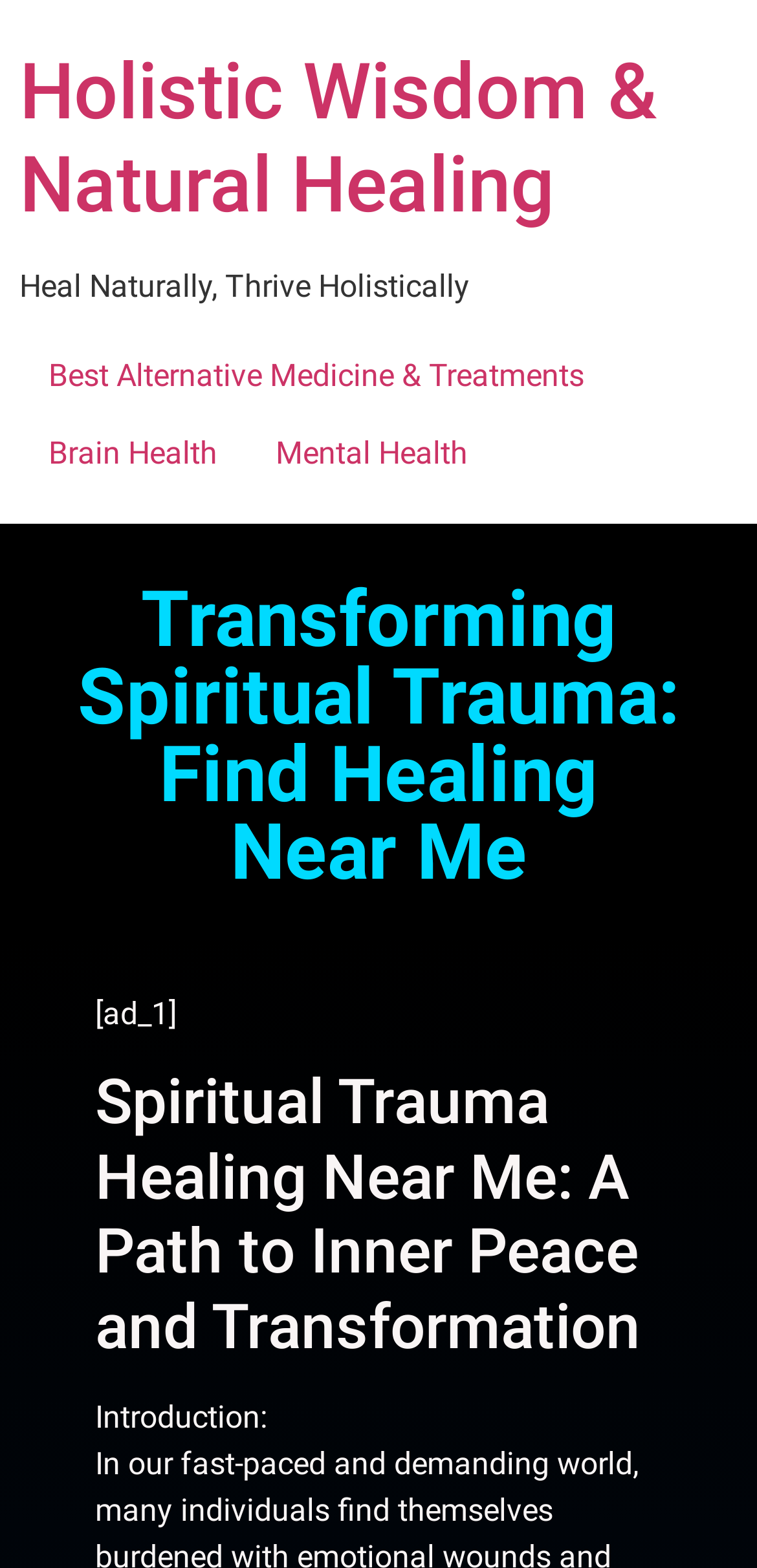Identify the bounding box for the UI element specified in this description: "Mental Health". The coordinates must be four float numbers between 0 and 1, formatted as [left, top, right, bottom].

[0.326, 0.265, 0.656, 0.315]